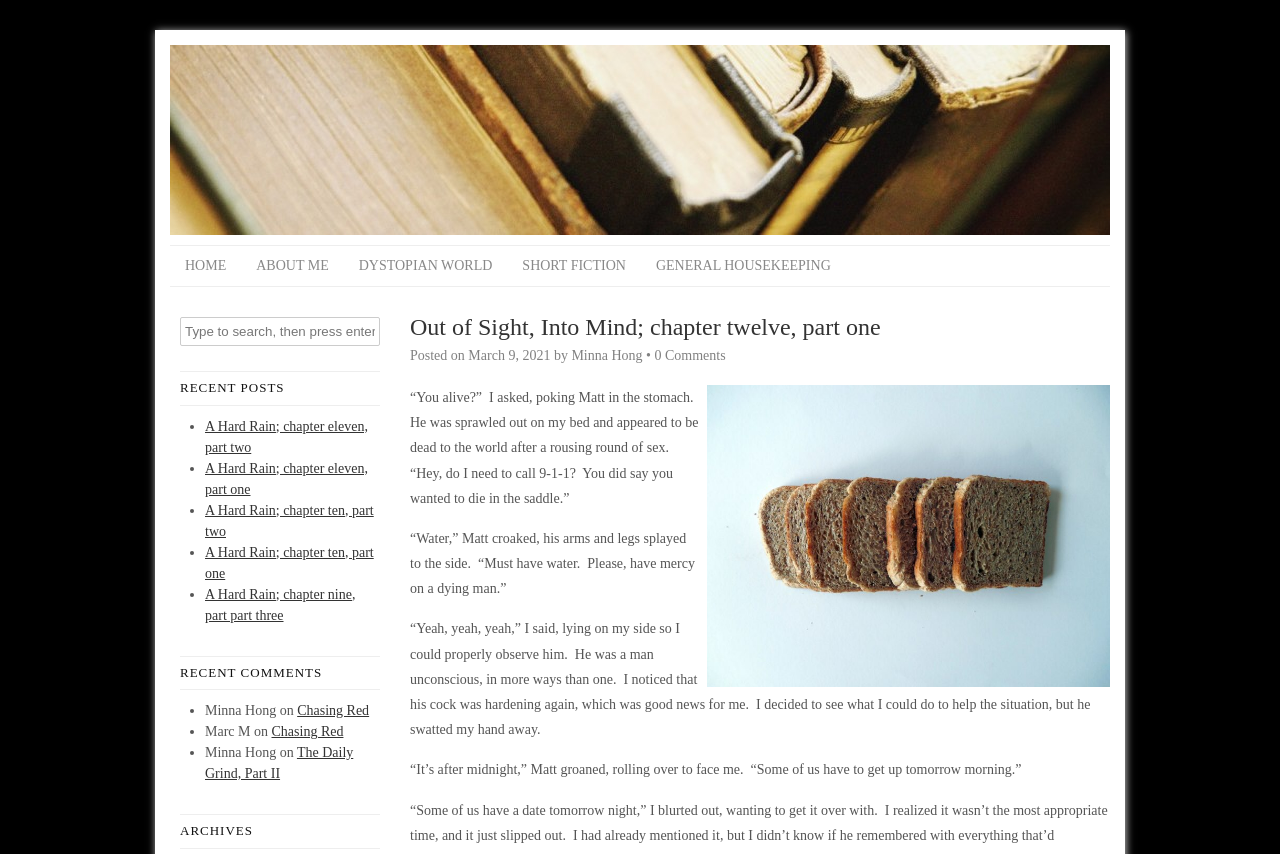Identify the bounding box of the UI component described as: "About Me".

[0.188, 0.288, 0.269, 0.335]